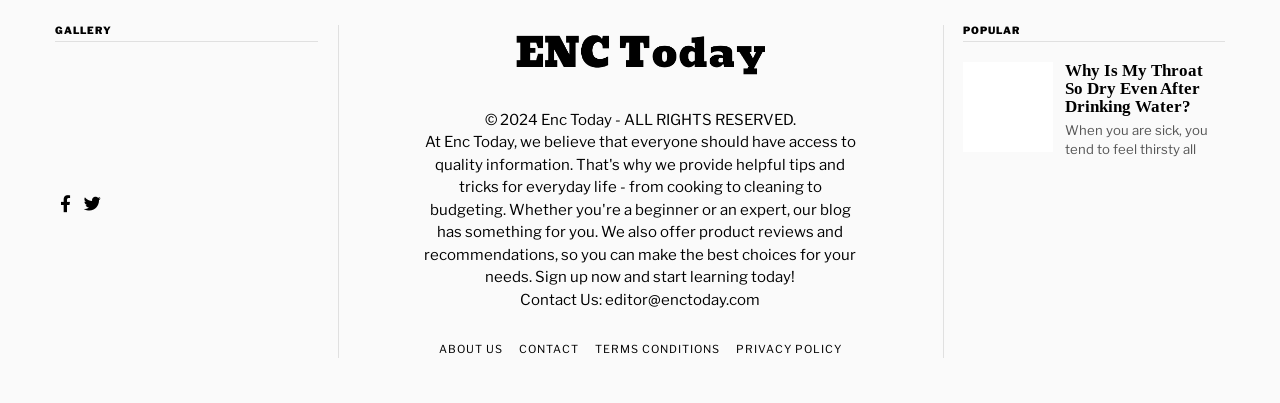How many links are there in the footer section?
Respond to the question with a single word or phrase according to the image.

5